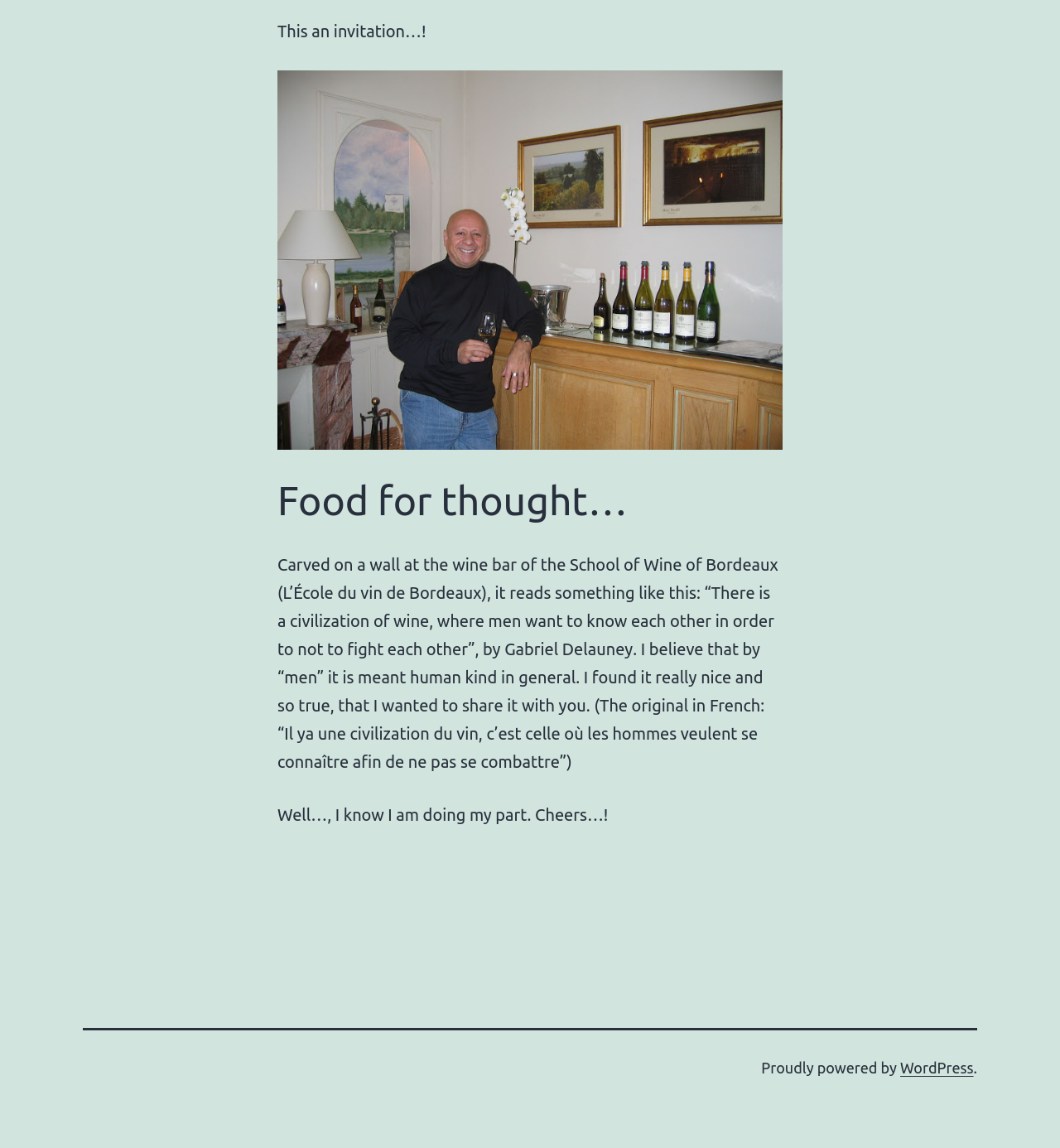Respond with a single word or phrase for the following question: 
Who is the author of the quote?

Gabriel Delauney